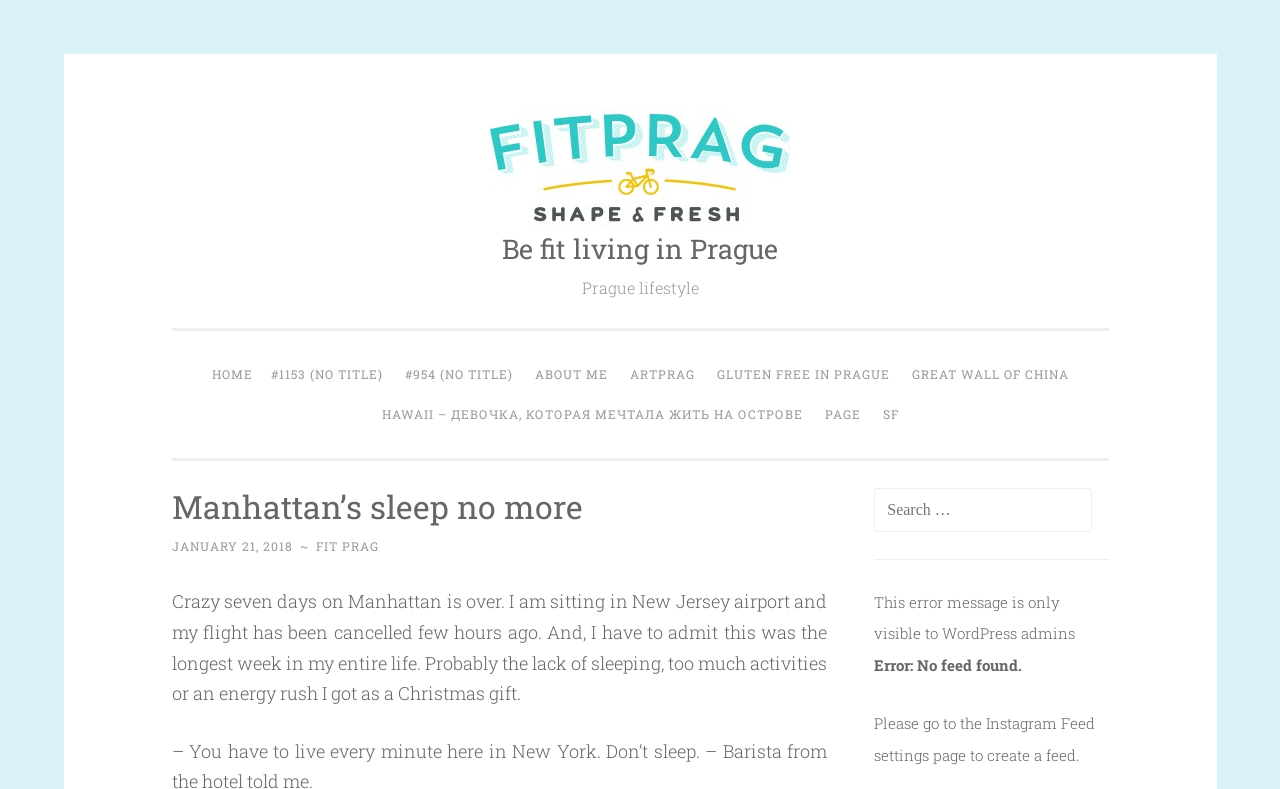Can you specify the bounding box coordinates of the area that needs to be clicked to fulfill the following instruction: "Check the 'GLUTEN FREE IN PRAGUE' link"?

[0.553, 0.45, 0.702, 0.5]